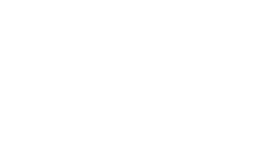Explain in detail what you see in the image.

This image features the logo of Autoliv, a prominent client of Glamour Glaze, which specializes in window tinting services for condos and townhomes in Utah. Positioned among logos of other esteemed clients, the Autoliv logo symbolizes the company’s commitment to quality and professionalism in the field of window film installation. Glamour Glaze aims to enhance living spaces with non-intrusive solutions that offer sun control, decorative styling, and daylight redirecting options, catering to both residential and commercial needs.